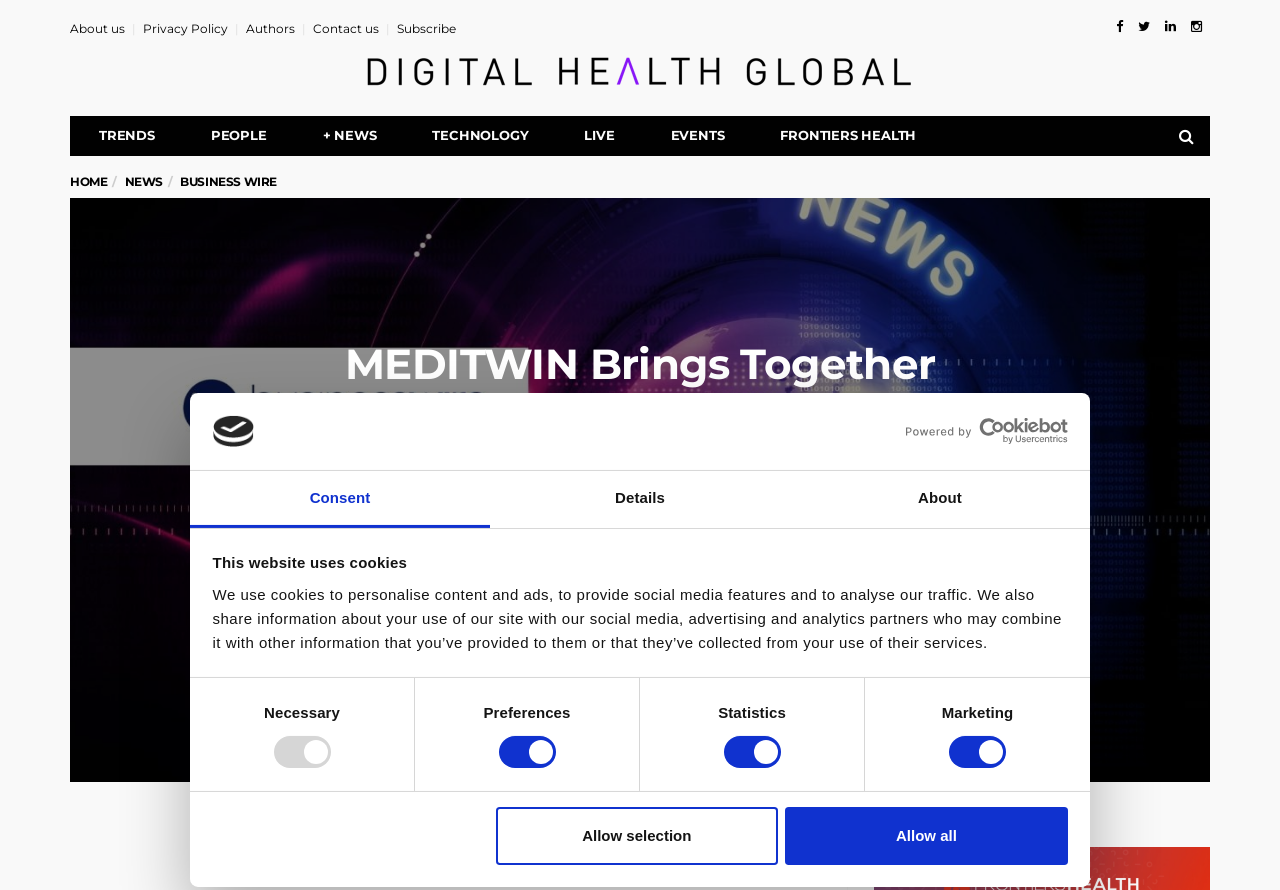Using the element description: "Powered by Cookiebot", determine the bounding box coordinates. The coordinates should be in the format [left, top, right, bottom], with values between 0 and 1.

[0.697, 0.47, 0.834, 0.499]